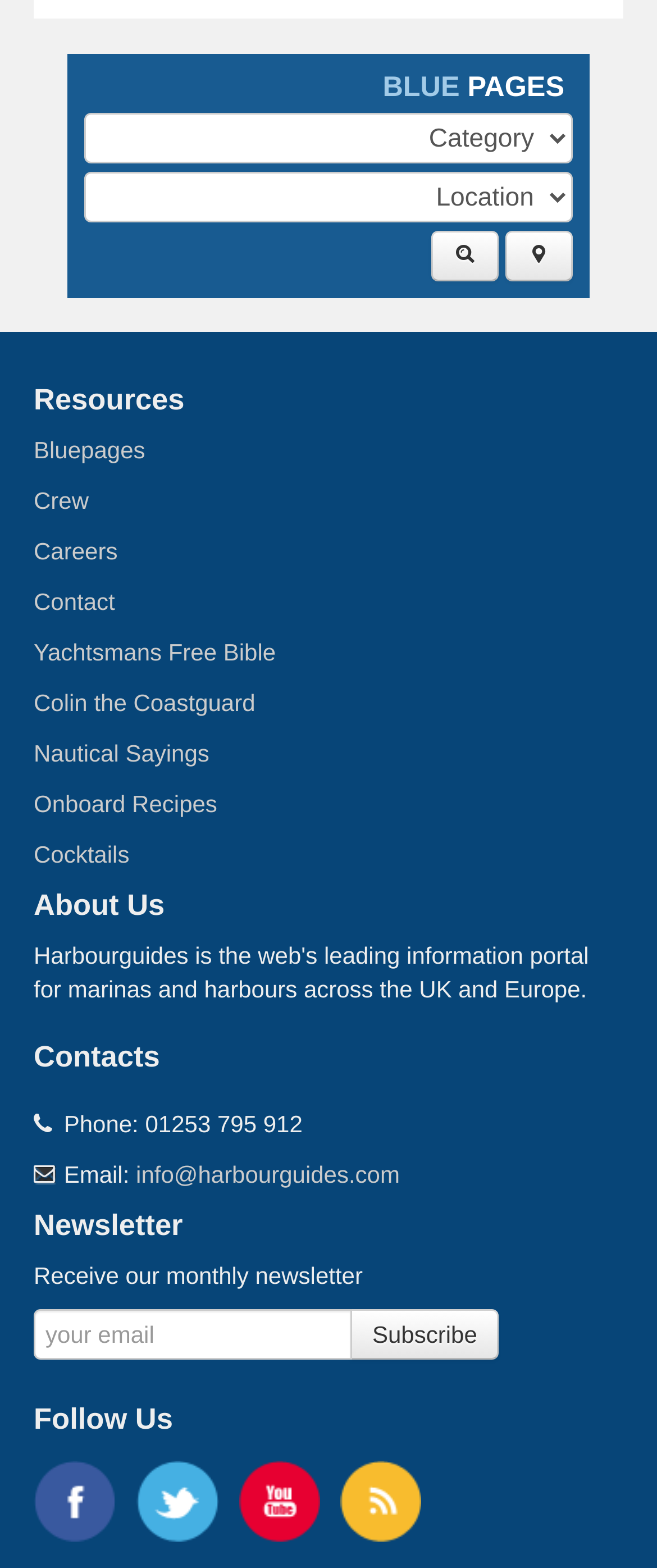What is the color mentioned at the top of the page?
Using the image, respond with a single word or phrase.

BLUE